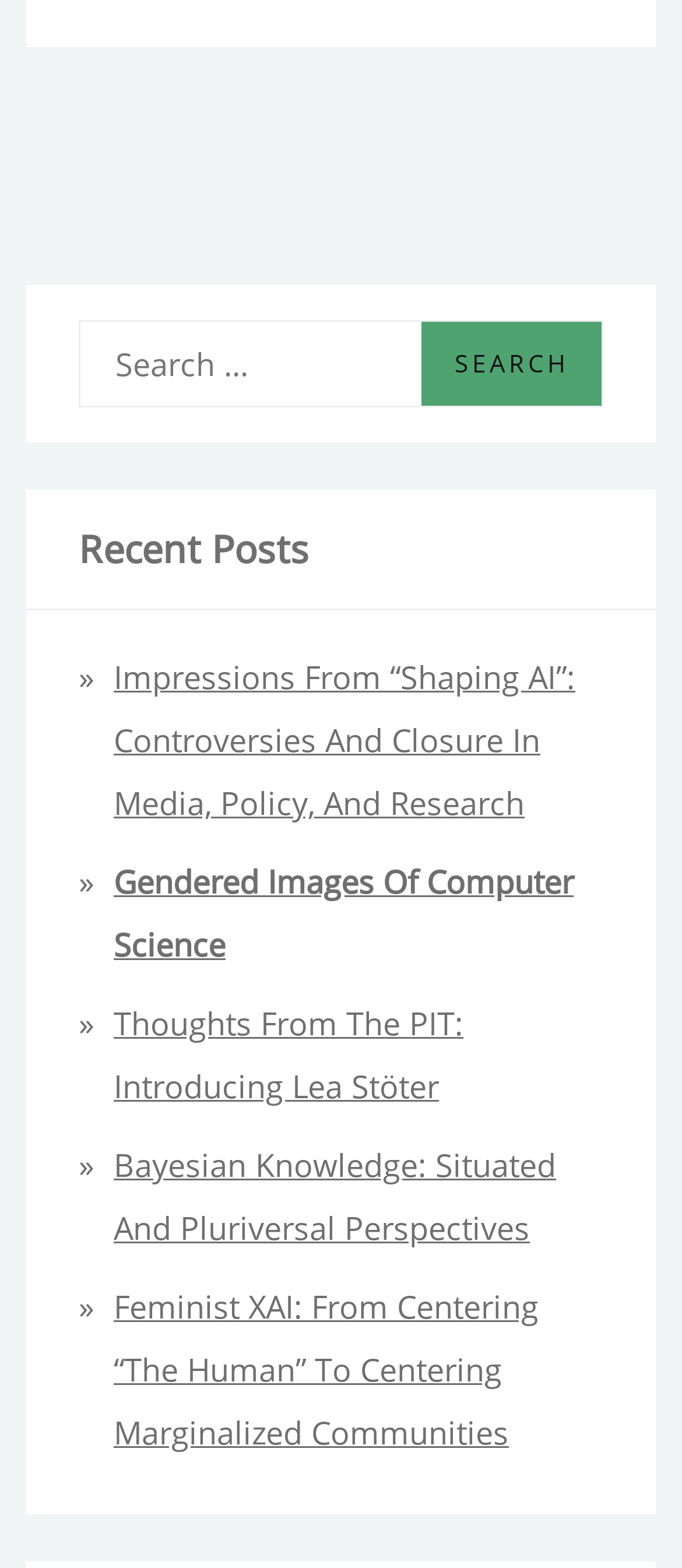What is the purpose of the search box?
Please provide a comprehensive answer based on the information in the image.

The search box is located at the top of the webpage with a label 'Search for:' and a button 'Search'. This suggests that the user can input keywords to search for specific posts on the website.